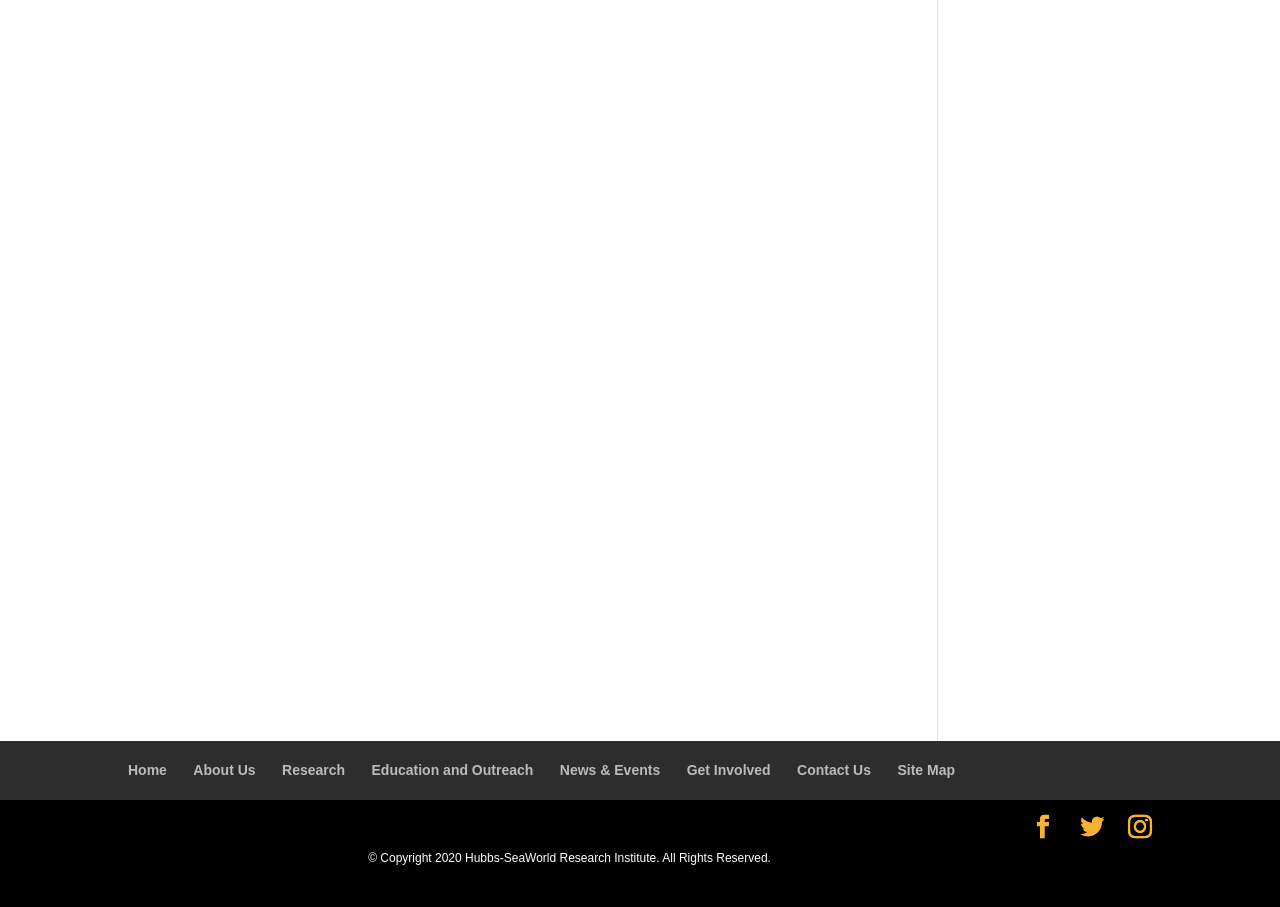Identify the bounding box coordinates of the clickable section necessary to follow the following instruction: "Click About Us". The coordinates should be presented as four float numbers from 0 to 1, i.e., [left, top, right, bottom].

[0.151, 0.841, 0.2, 0.858]